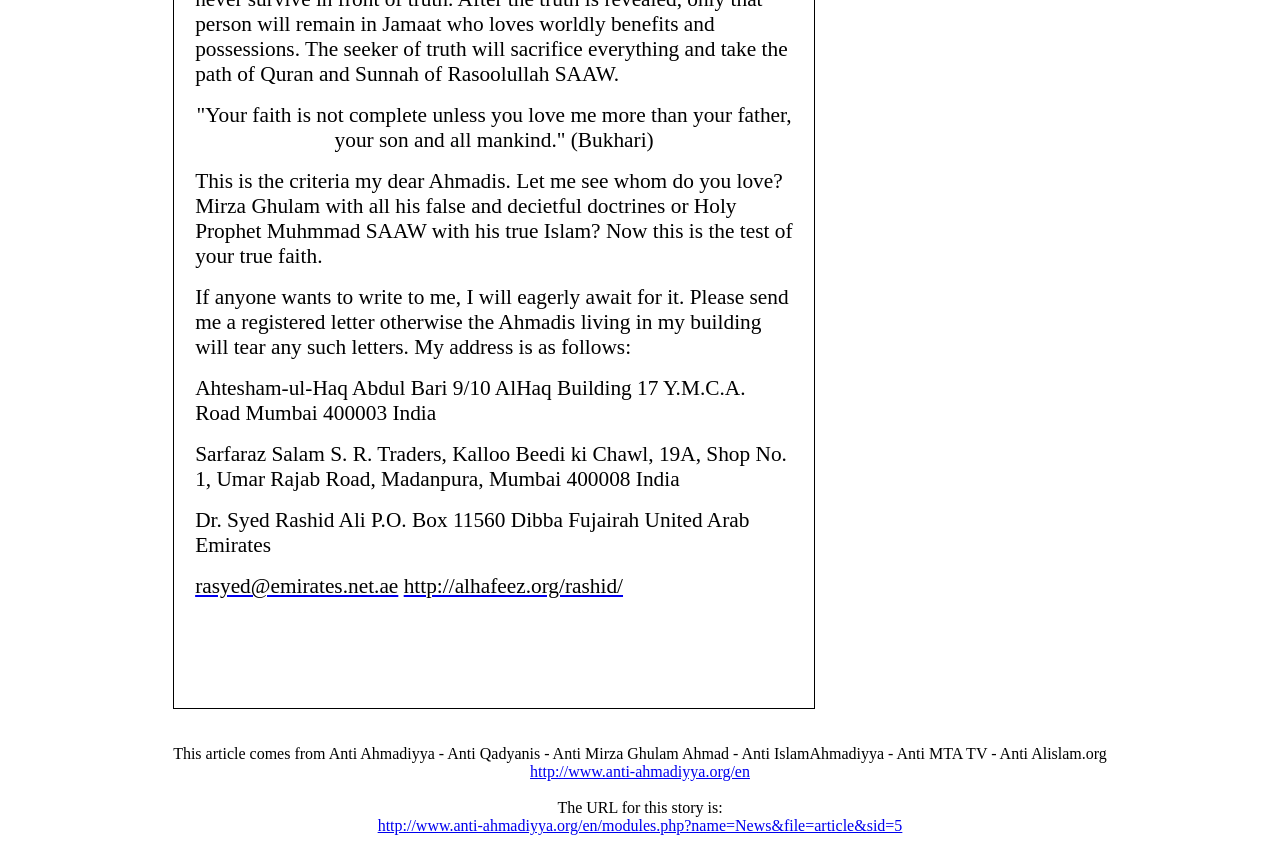Specify the bounding box coordinates (top-left x, top-left y, bottom-right x, bottom-right y) of the UI element in the screenshot that matches this description: rasyed@emirates.net.ae

[0.152, 0.678, 0.311, 0.707]